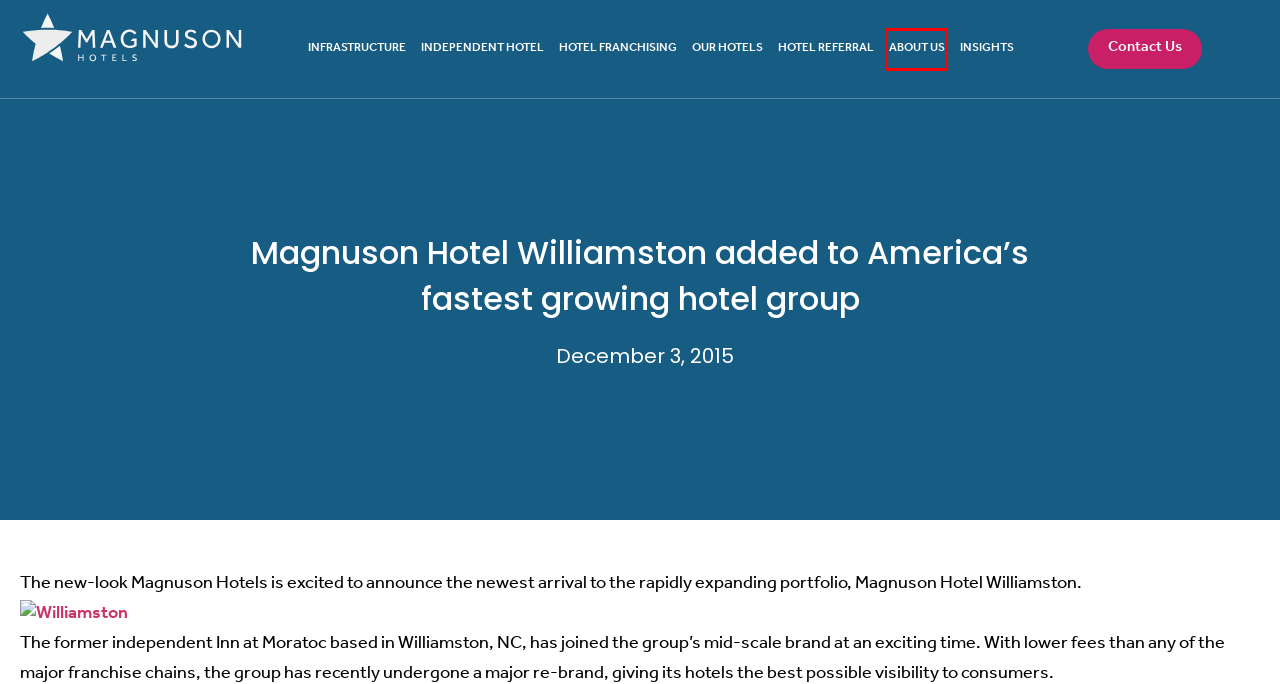You are looking at a screenshot of a webpage with a red bounding box around an element. Determine the best matching webpage description for the new webpage resulting from clicking the element in the red bounding box. Here are the descriptions:
A. Home - Magnuson Hotels Worldwide
B. Independent Hotel - Magnuson Hotels Worldwide
C. Infrastructure - Magnuson Hotels Worldwide
D. Hotel Sales - Magnuson Hotels Worldwide
E. About Us - Magnuson Hotels Worldwide
F. Hotel Franchising: A New Era for Independent Hotel Owners - Magnuson Hotels Worldwide
G. Hotel Referral - Magnuson Hotels Worldwide
H. Contact Us - Magnuson Hotels Worldwide

E